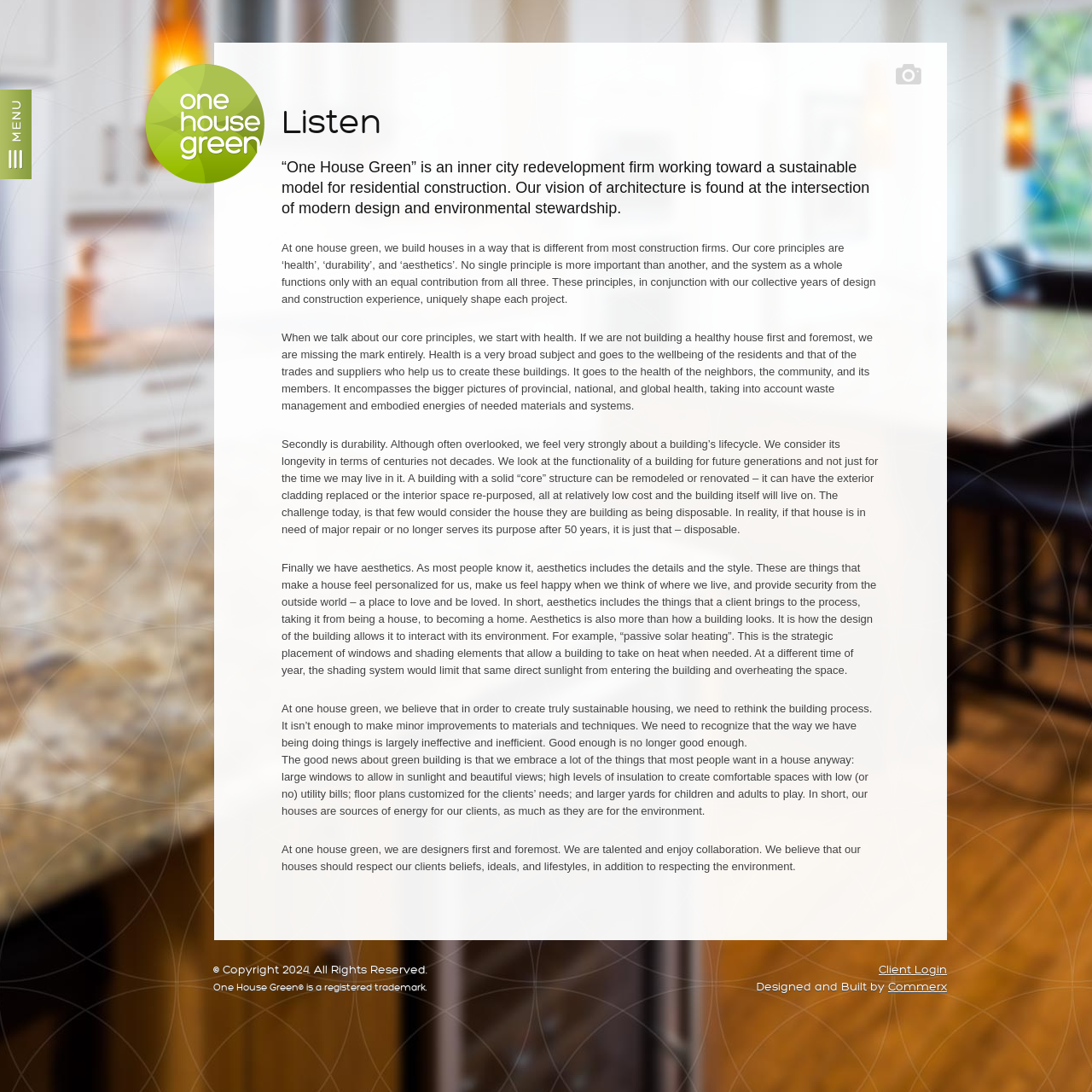Using the information shown in the image, answer the question with as much detail as possible: What is the copyright year of the website?

The copyright year of the website can be found in the StaticText '© Copyright 2024. All Rights Reserved.' with bounding box coordinates [0.195, 0.882, 0.391, 0.894].